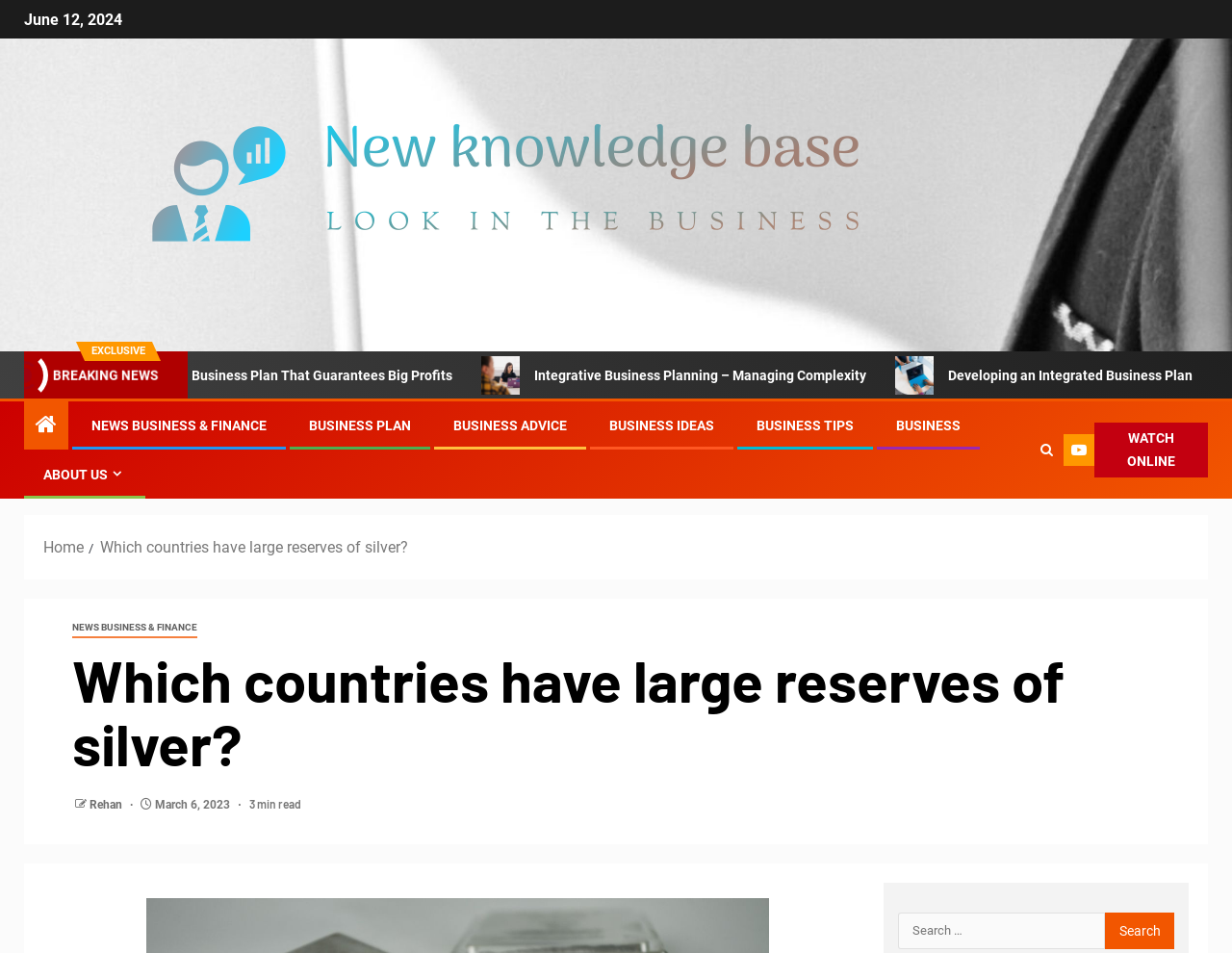Determine the heading of the webpage and extract its text content.

Which countries have large reserves of silver?